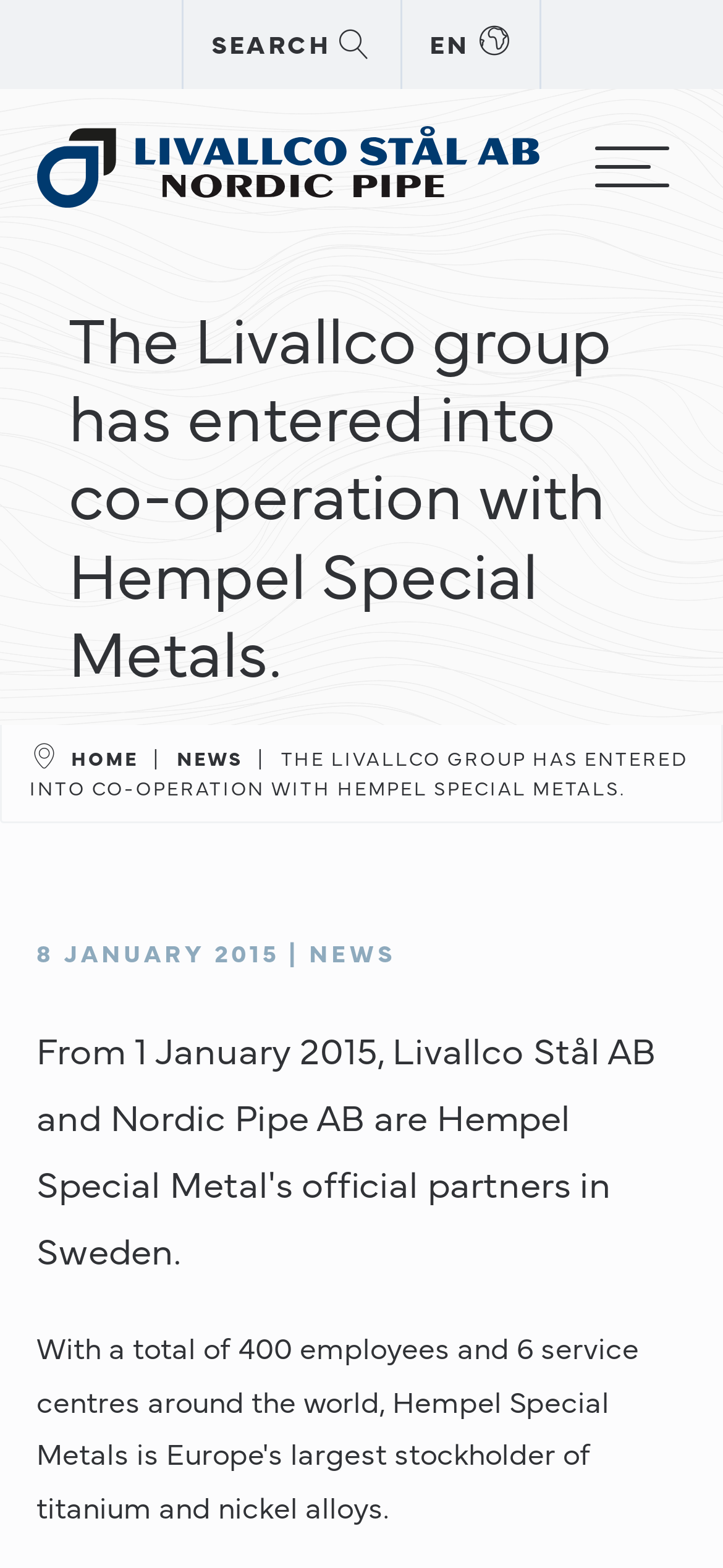Give a one-word or short phrase answer to this question: 
How many navigation links are in the breadcrumbs?

2